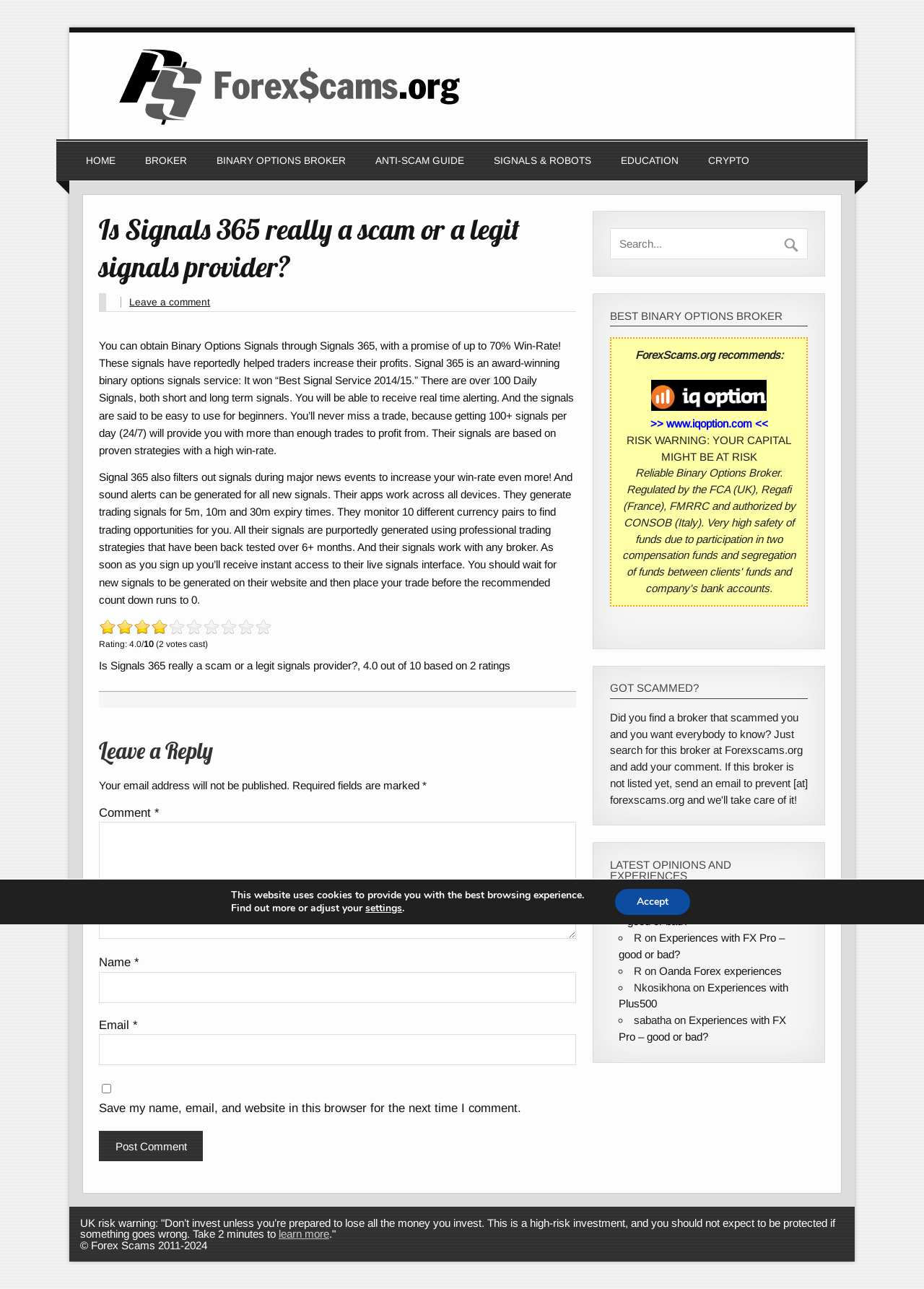Provide a one-word or short-phrase response to the question:
What is the recommended broker by ForexScams.org?

www.iqoption.com